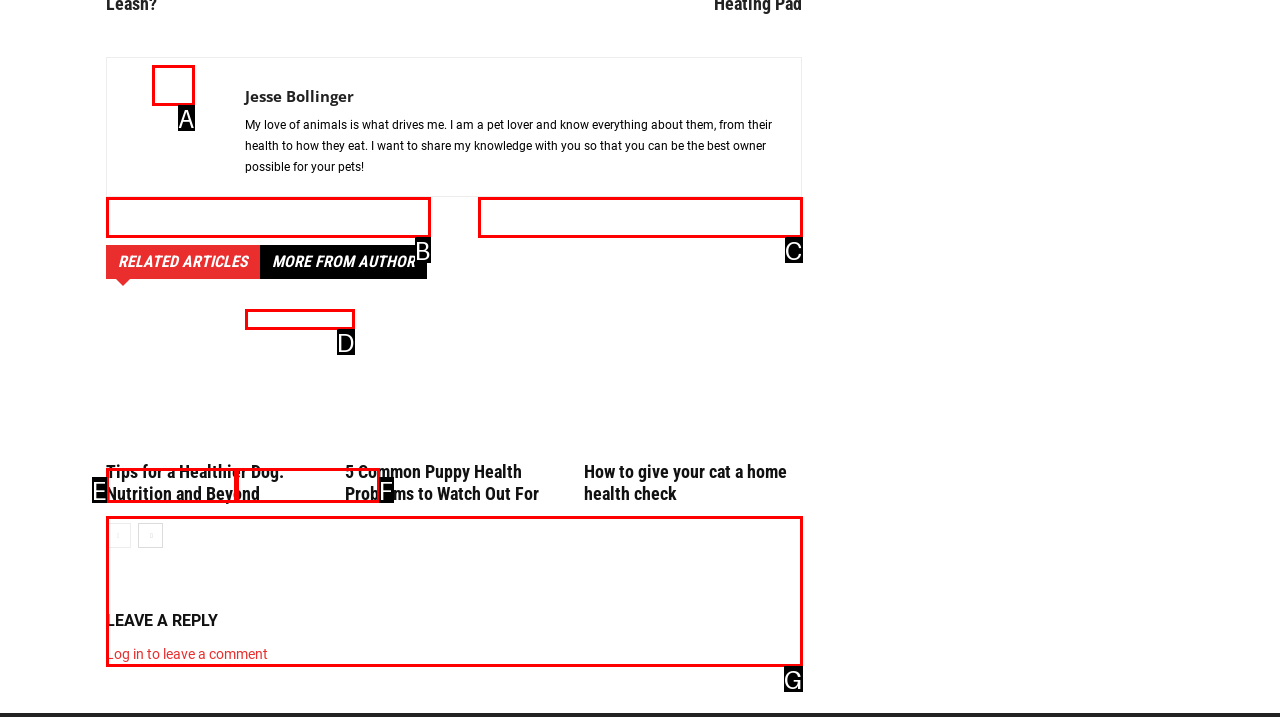Select the option that matches this description: RELATED ARTICLES
Answer by giving the letter of the chosen option.

E